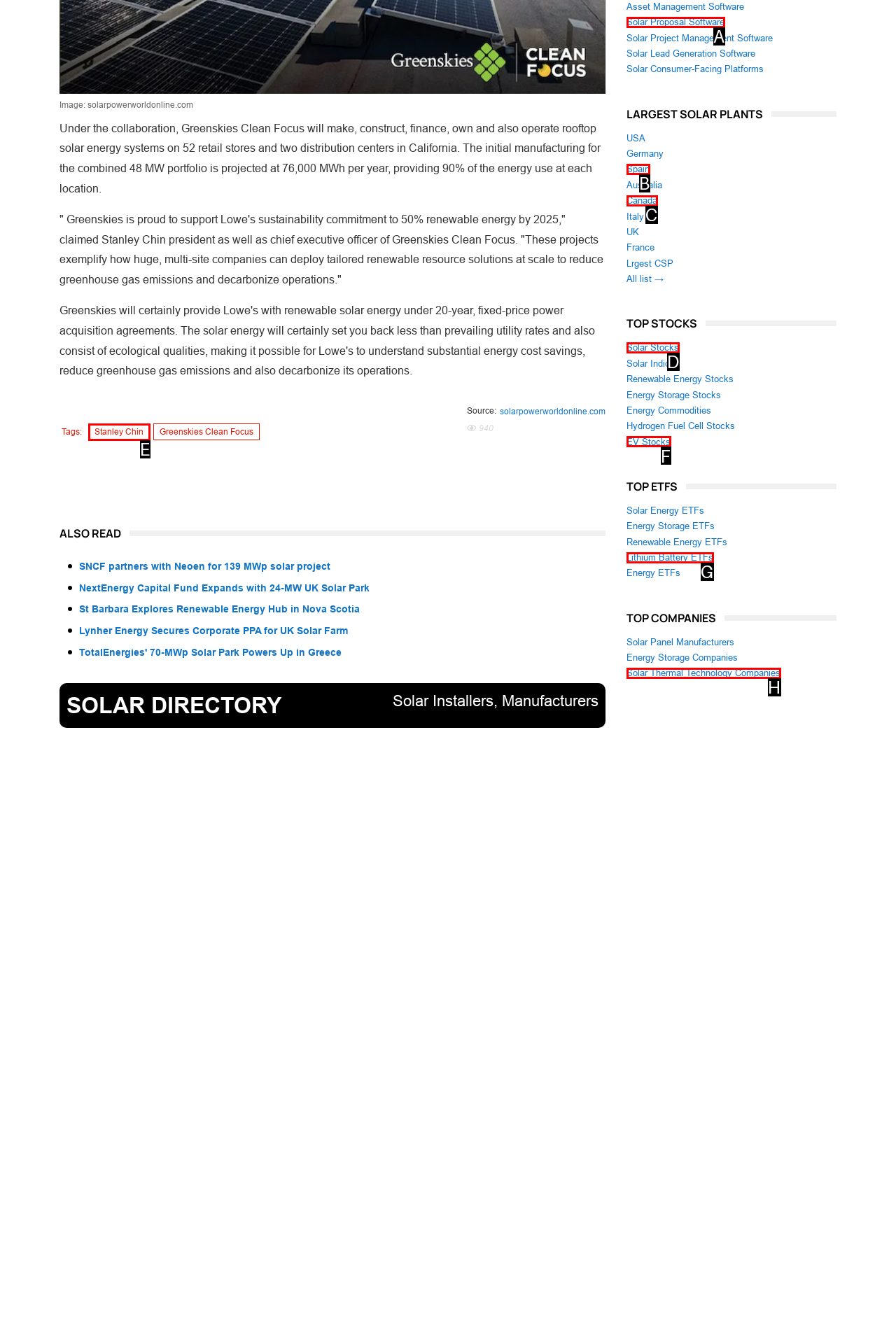Based on the given description: Solar Stocks, determine which HTML element is the best match. Respond with the letter of the chosen option.

D